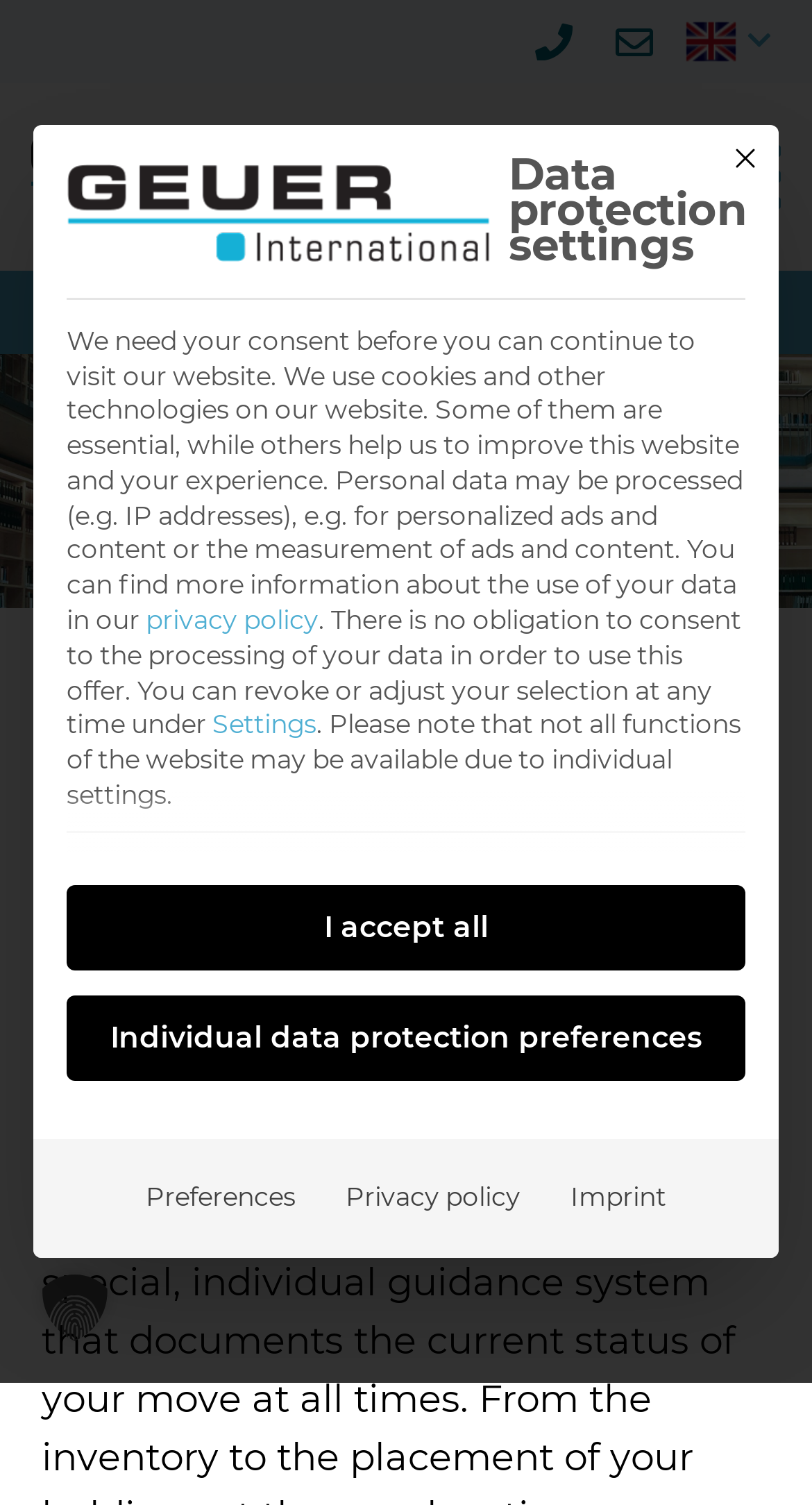Analyze and describe the webpage in a detailed narrative.

The webpage appears to be related to library relocation services, as indicated by the meta description. 

At the top of the page, there are several hidden links and a button to open or close a menu. On the left side, there are two prominent links: "PRICE ENQUIRY" and "CALLBACK". 

A modal dialog box is displayed, titled "Data protection settings", which contains a heading, a paragraph of text, and several buttons and checkboxes. The paragraph explains the website's use of cookies and personal data, and provides information about privacy policies and settings. 

Within the dialog box, there is an image, a heading, and a paragraph of text. The paragraph is quite long and provides detailed information about data protection and privacy. There are also several interactive elements, including a link to the privacy policy, a button to access settings, and checkboxes to customize data protection preferences. 

Additionally, there are three buttons at the bottom of the dialog box: "I accept all", "Individual data protection preferences", and several buttons to access preferences, privacy policy, and imprint.